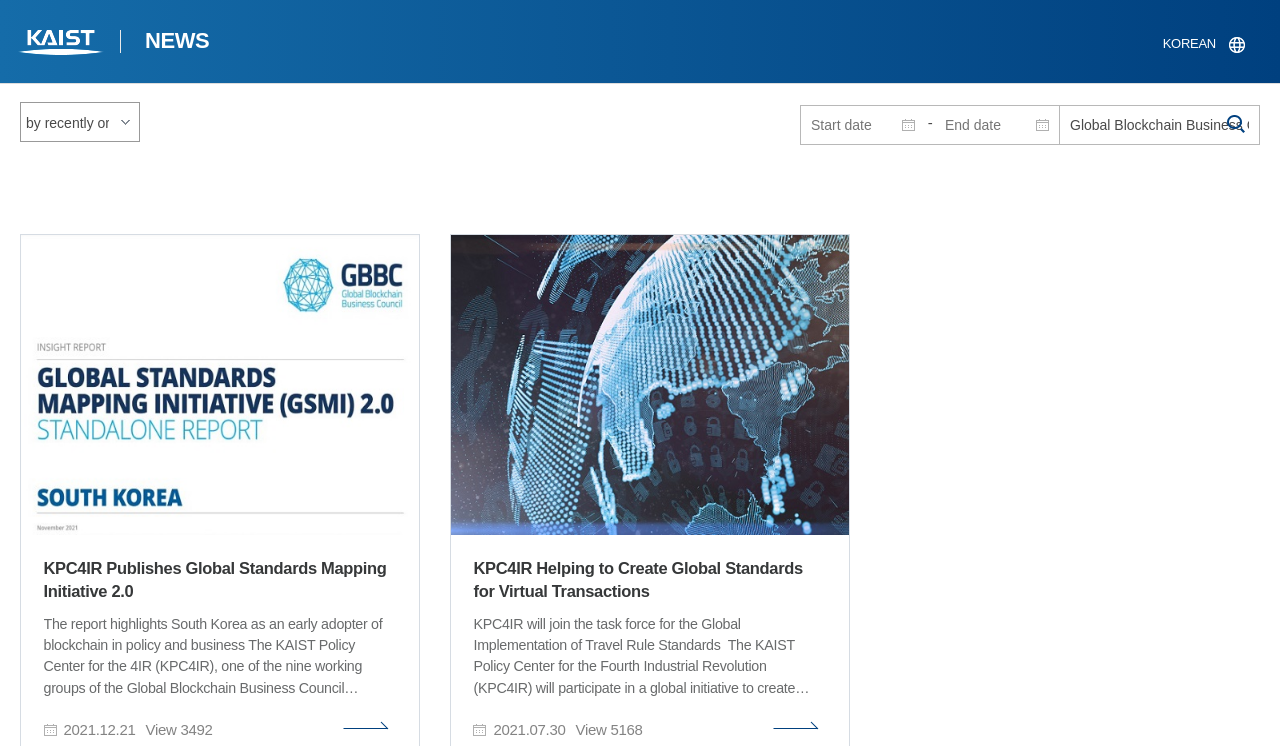What language is the link 'KOREAN' for?
Look at the screenshot and give a one-word or phrase answer.

Korean